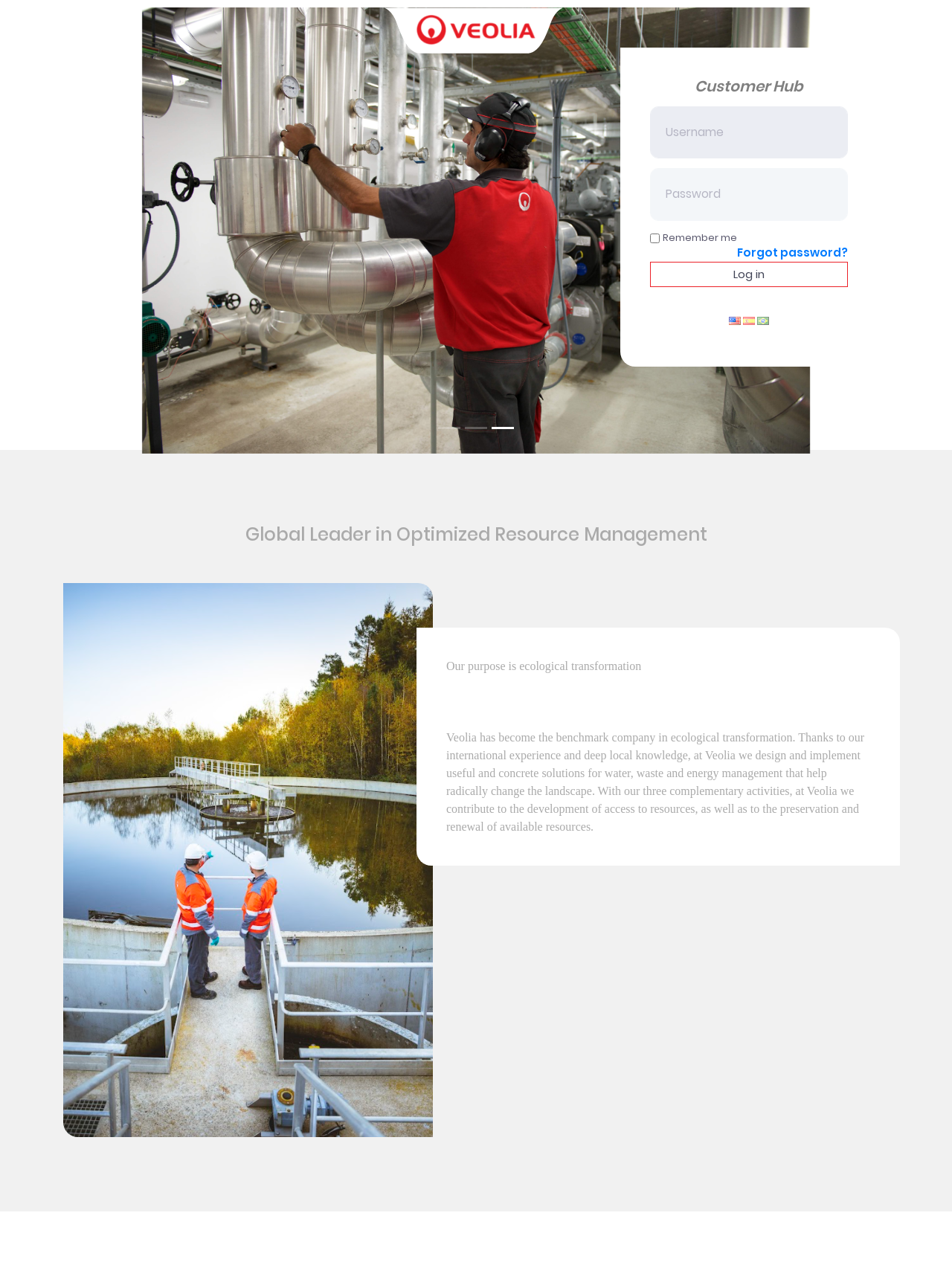Provide a short answer using a single word or phrase for the following question: 
What languages are available on the website?

English, Español, Português